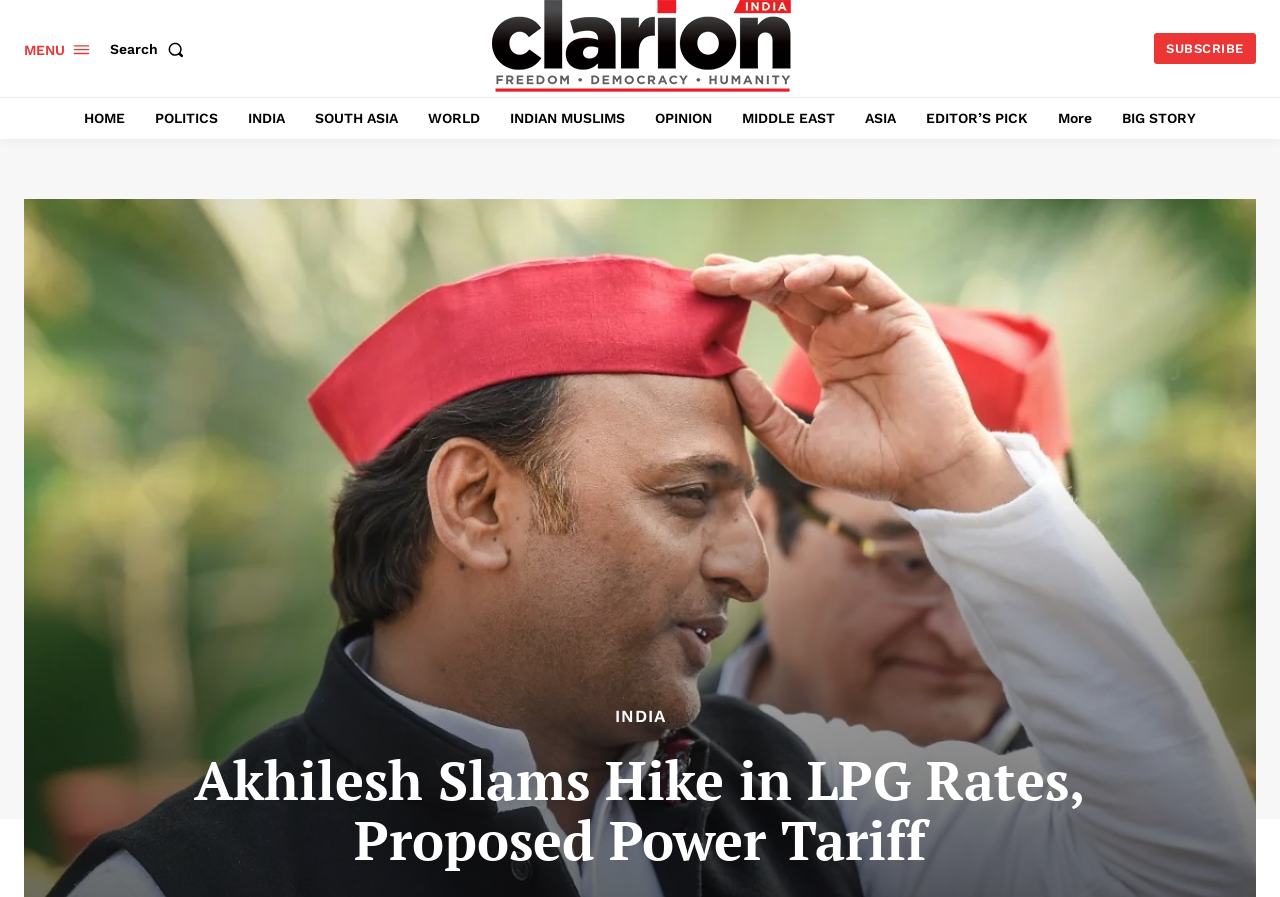Given the description "More", determine the bounding box of the corresponding UI element.

[0.819, 0.108, 0.861, 0.155]